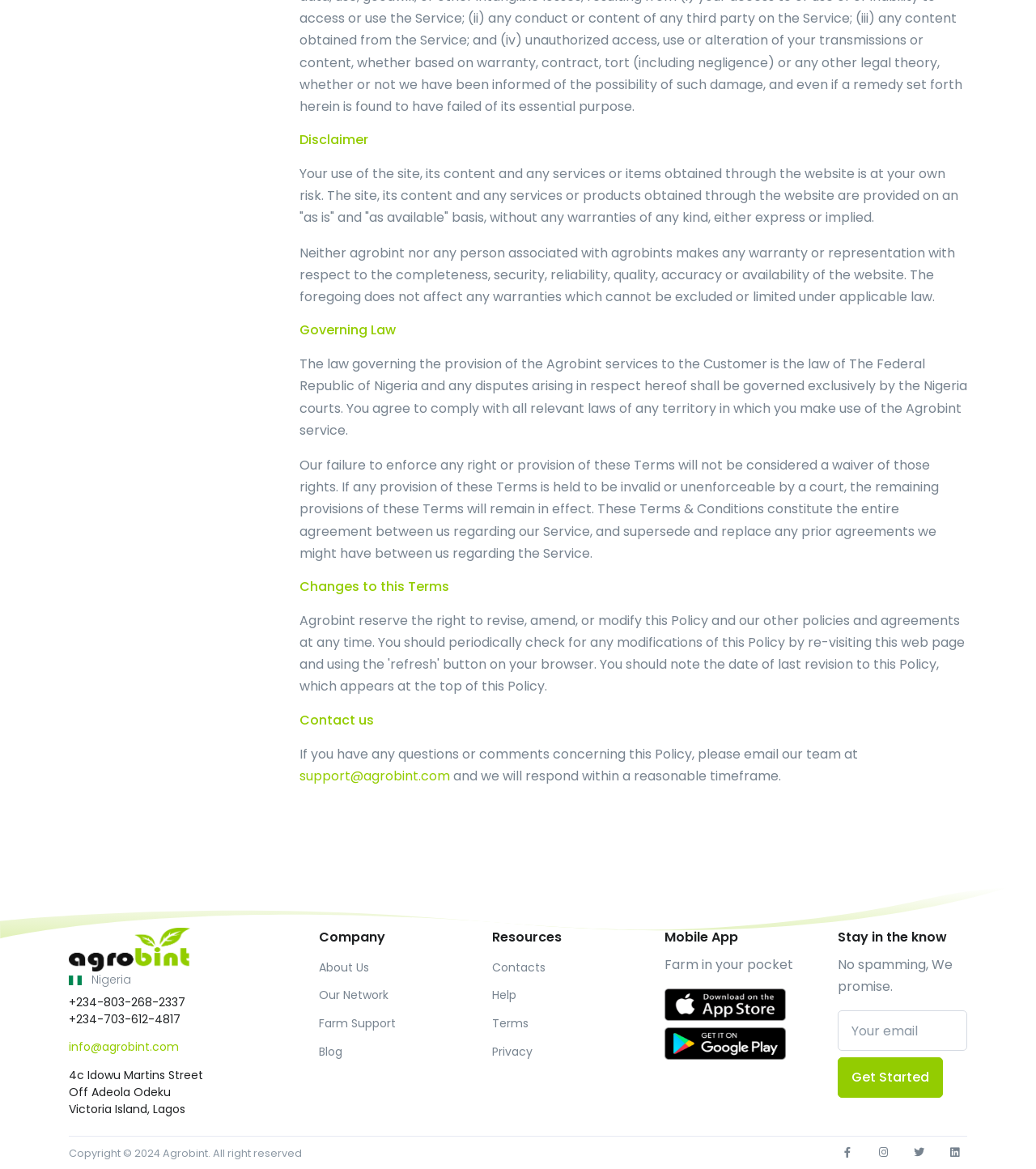From the webpage screenshot, predict the bounding box of the UI element that matches this description: "aria-label="Your email" name="email" placeholder="Your email"".

[0.809, 0.865, 0.934, 0.899]